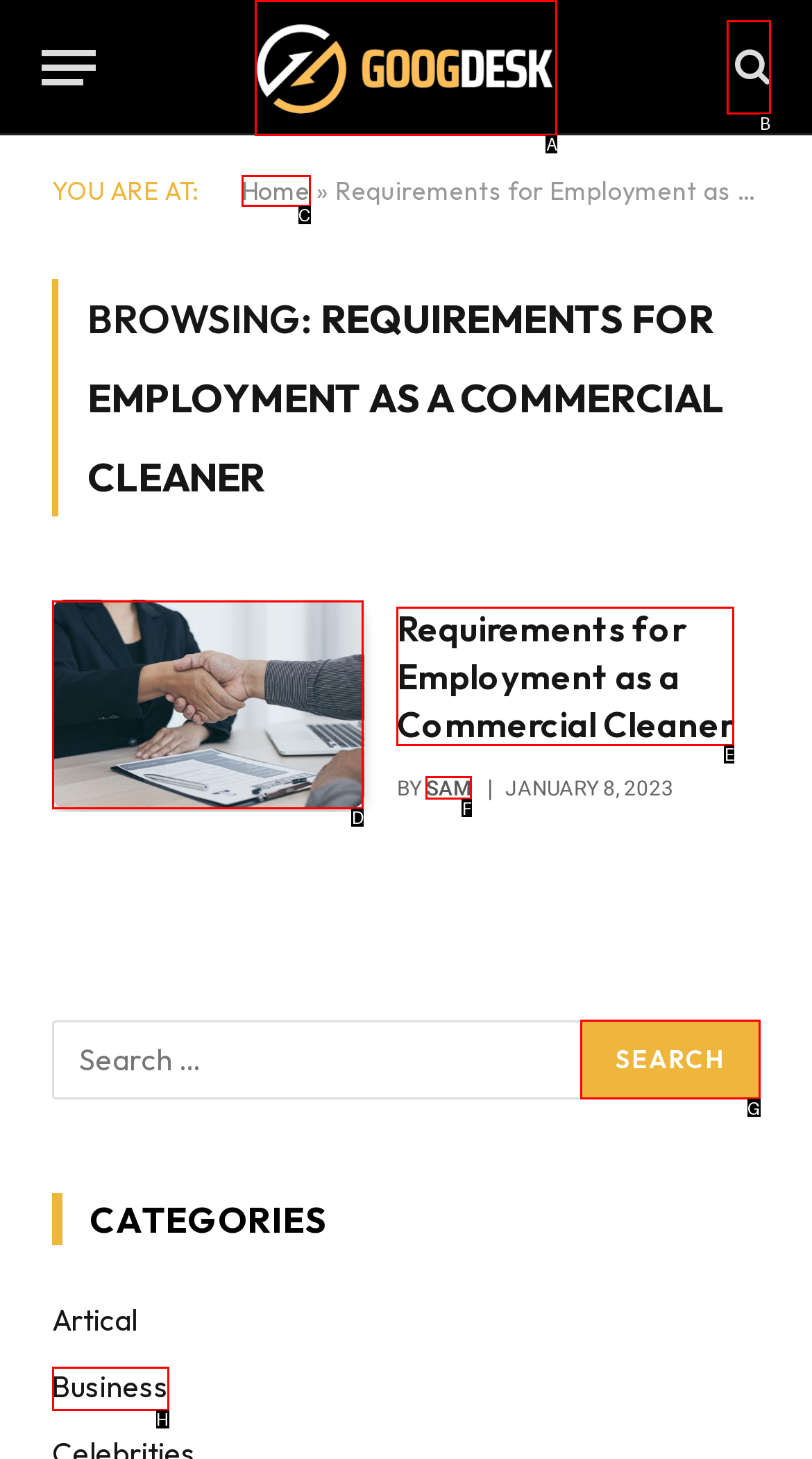Out of the given choices, which letter corresponds to the UI element required to Go to Googdesk homepage? Answer with the letter.

A